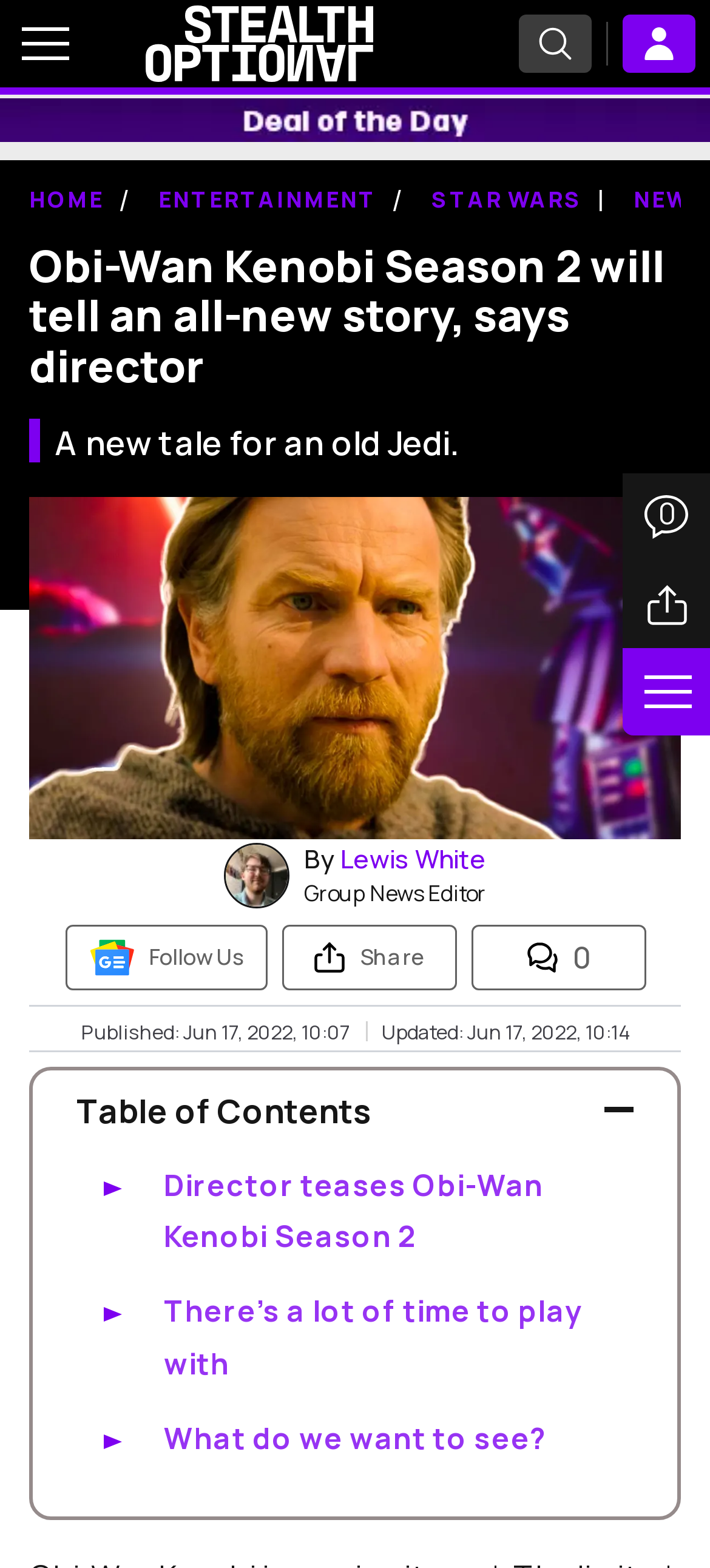Answer the following query concisely with a single word or phrase:
When was the article published?

Jun 17, 2022, 10:07